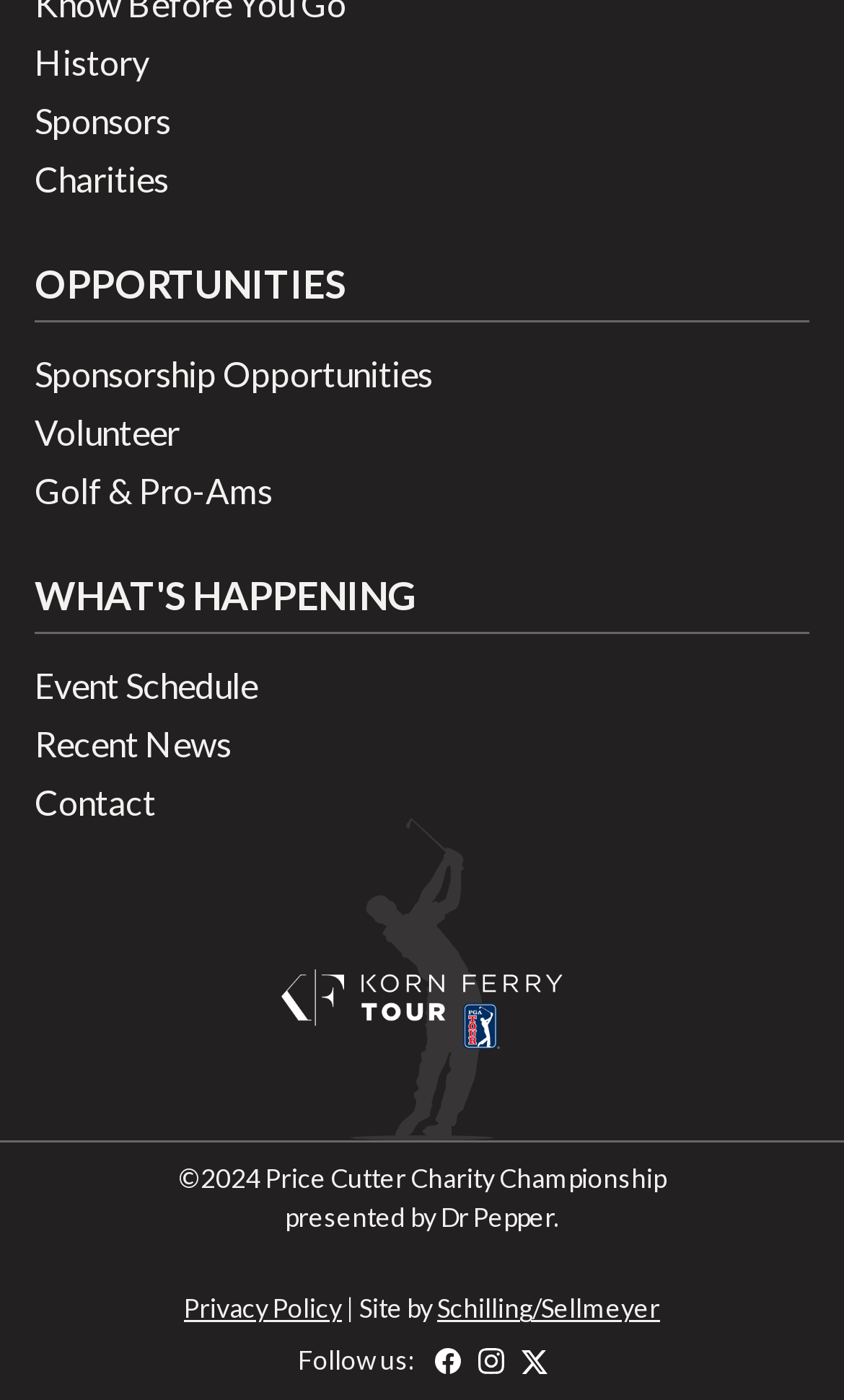Extract the bounding box coordinates of the UI element described: "Golf & Pro-Ams". Provide the coordinates in the format [left, top, right, bottom] with values ranging from 0 to 1.

[0.041, 0.332, 0.959, 0.369]